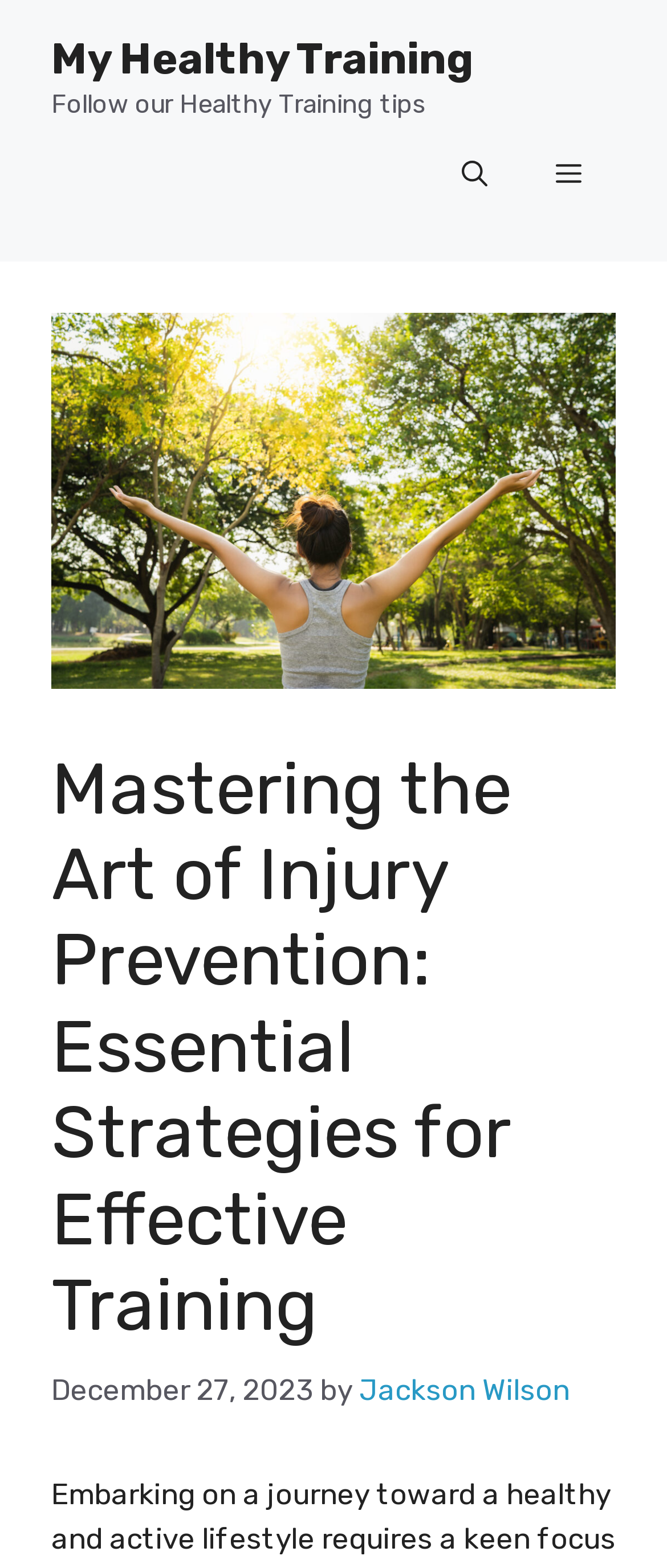Articulate a complete and detailed caption of the webpage elements.

The webpage is about mastering the art of injury prevention for effective training, with a focus on sustained fitness success. At the top of the page, there is a banner that spans the entire width, containing a link to "My Healthy Training" and a static text that reads "Follow our Healthy Training tips". 

To the right of the banner, there is a navigation section with a mobile toggle button, which contains a link to open a search bar and a menu button that controls the primary menu. 

Below the navigation section, there is a header that occupies most of the page's width, containing a heading that reads "Mastering the Art of Injury Prevention: Essential Strategies for Effective Training". 

Underneath the heading, there is a time element that displays the date "December 27, 2023", followed by a static text "by" and a link to the author "Jackson Wilson".